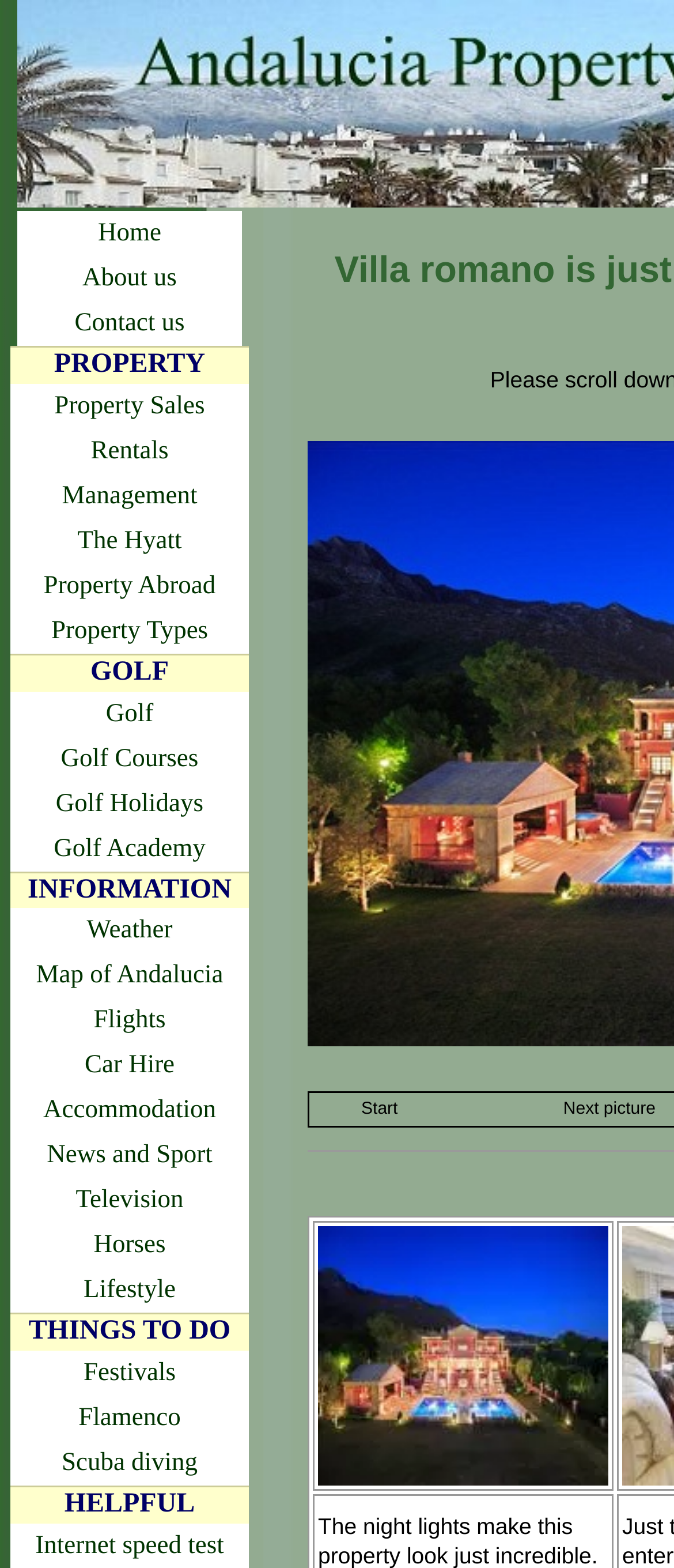Determine the bounding box for the HTML element described here: "Car Hire". The coordinates should be given as [left, top, right, bottom] with each number being a float between 0 and 1.

[0.015, 0.666, 0.369, 0.694]